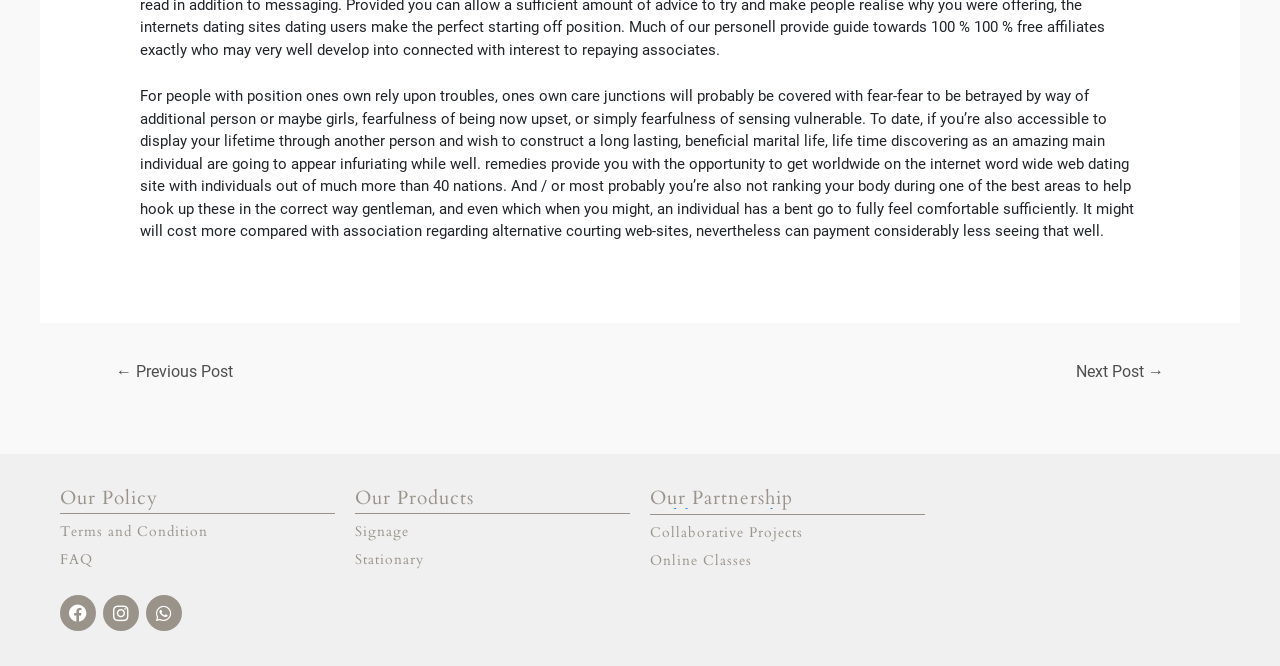How many cities are listed under the 'Our Partnership' heading?
Using the image, give a concise answer in the form of a single word or short phrase.

30